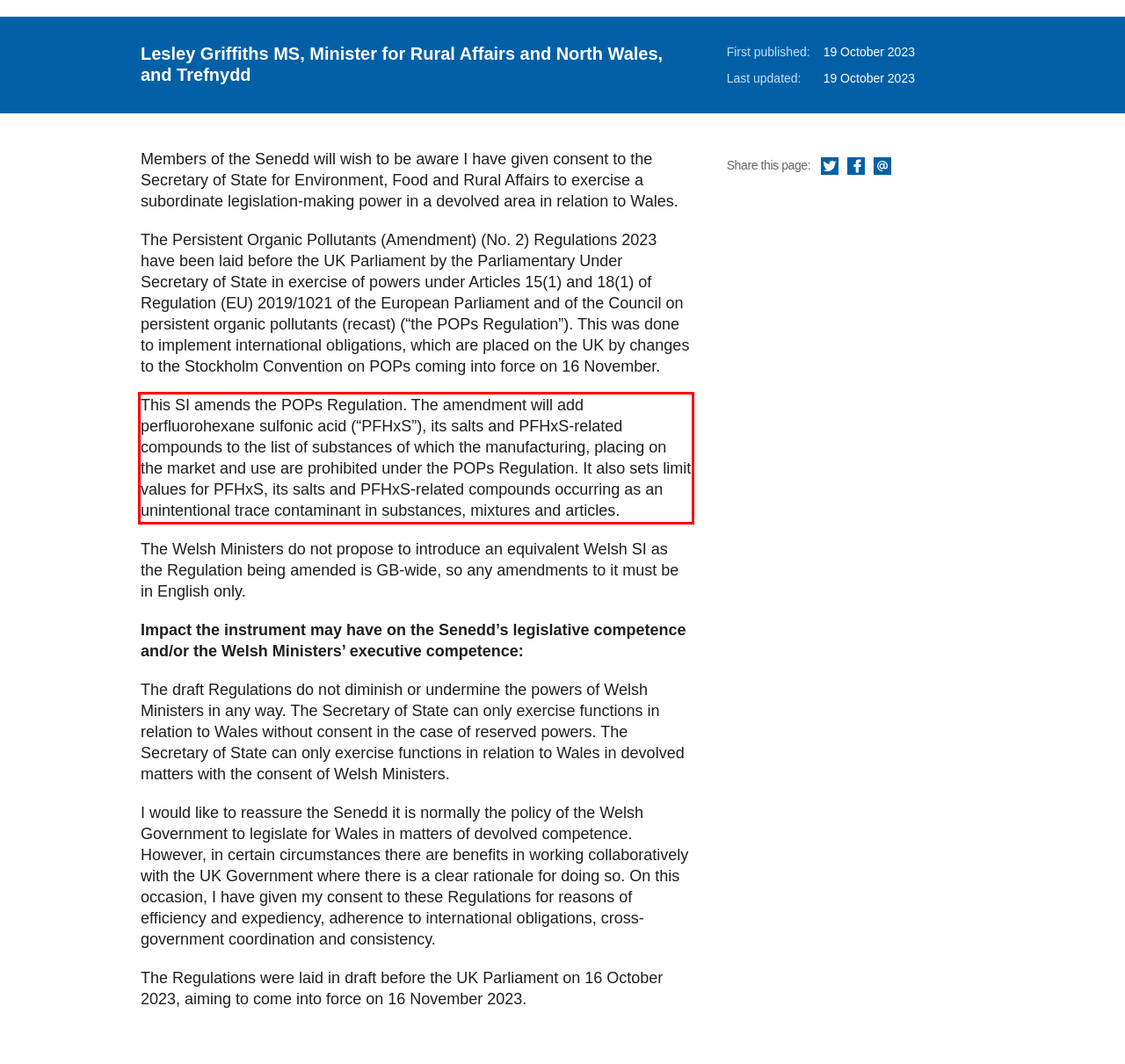Using the webpage screenshot, recognize and capture the text within the red bounding box.

This SI amends the POPs Regulation. The amendment will add perfluorohexane sulfonic acid (“PFHxS”), its salts and PFHxS-related compounds to the list of substances of which the manufacturing, placing on the market and use are prohibited under the POPs Regulation. It also sets limit values for PFHxS, its salts and PFHxS-related compounds occurring as an unintentional trace contaminant in substances, mixtures and articles.